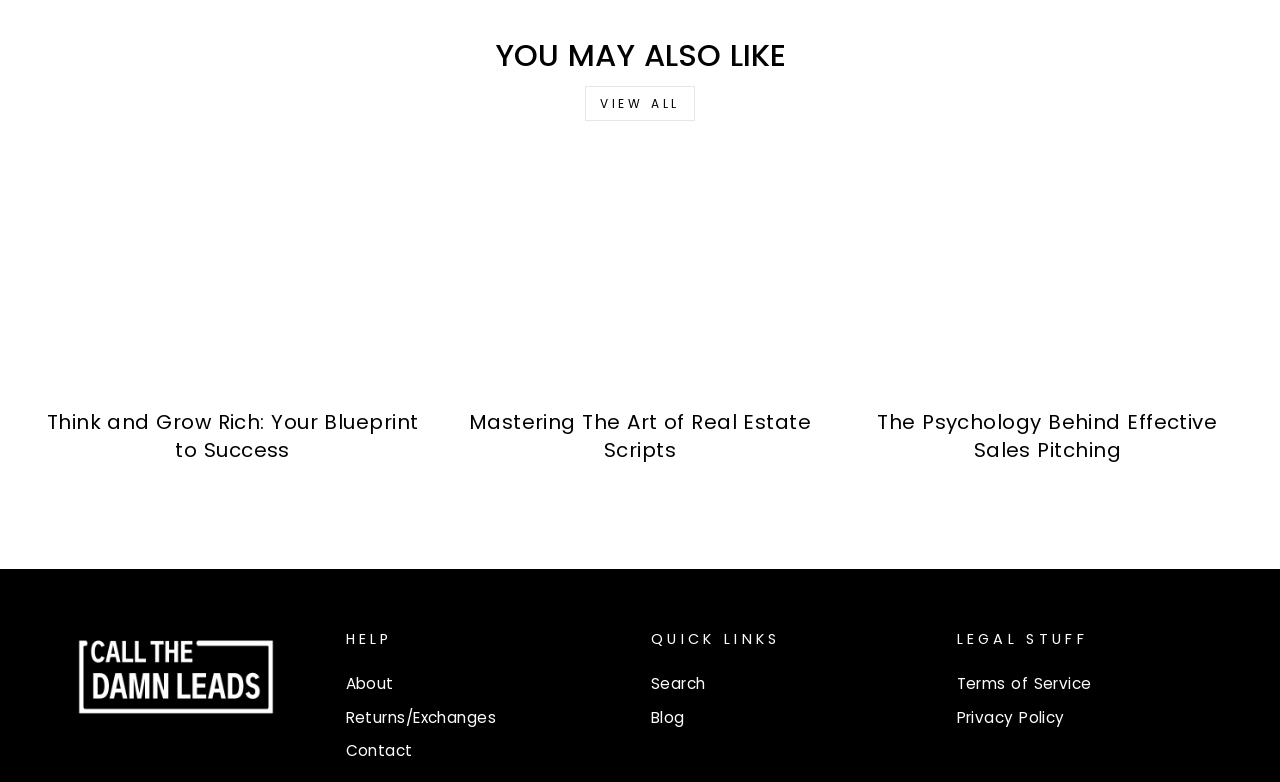Locate the bounding box coordinates of the item that should be clicked to fulfill the instruction: "learn about terms of service".

[0.747, 0.856, 0.853, 0.894]